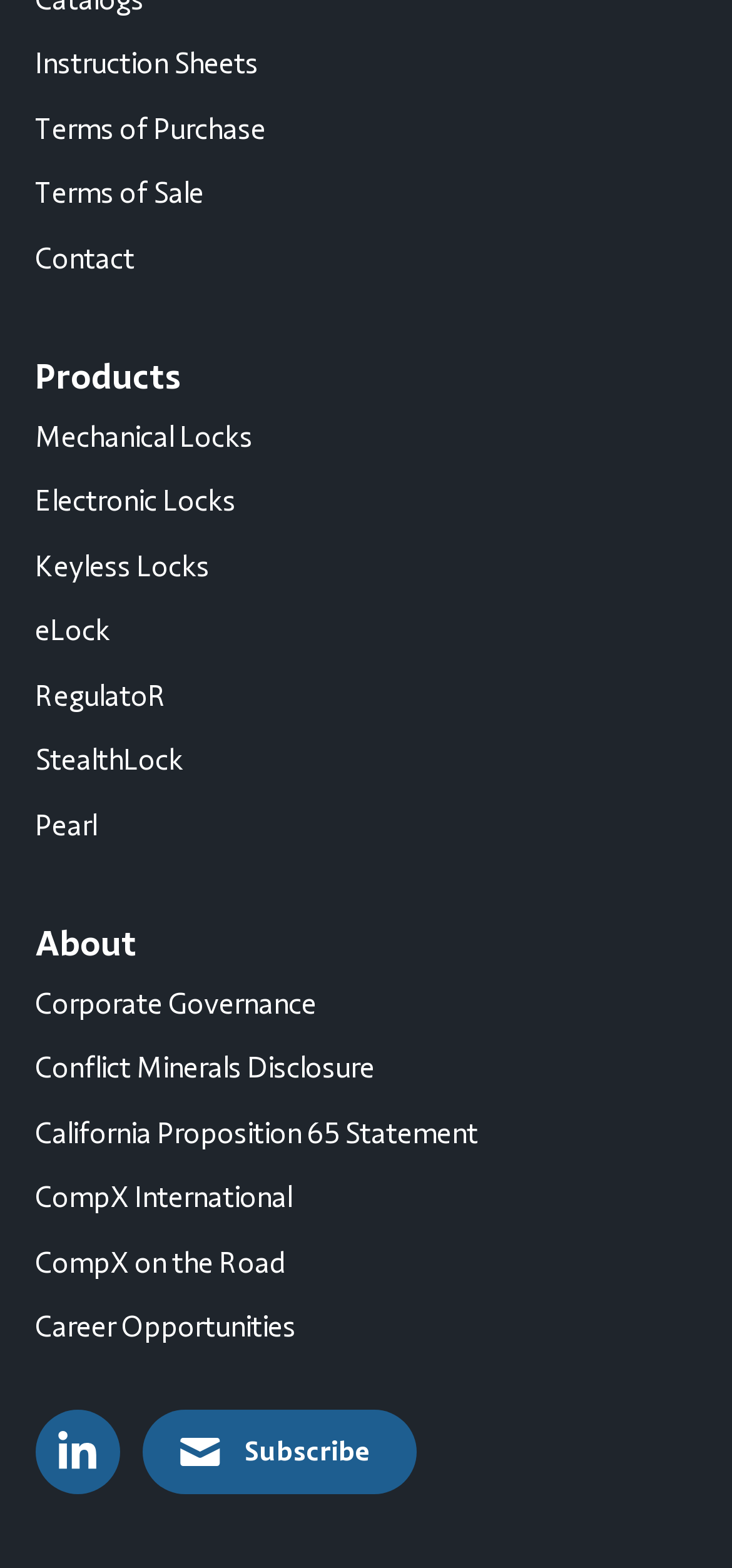Provide the bounding box coordinates, formatted as (top-left x, top-left y, bottom-right x, bottom-right y), with all values being floating point numbers between 0 and 1. Identify the bounding box of the UI element that matches the description: Corporate Governance

[0.048, 0.628, 0.433, 0.652]